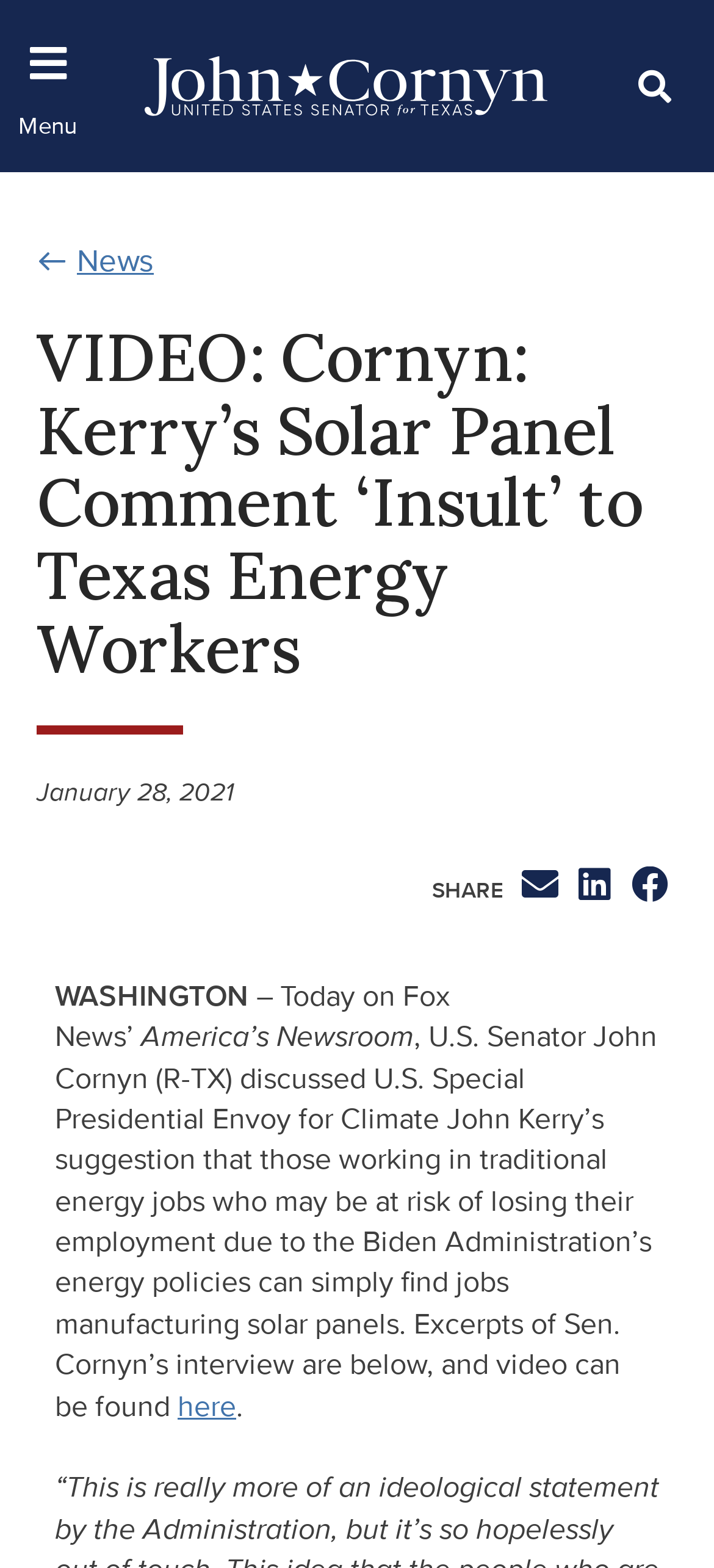Respond to the question below with a single word or phrase:
What is the action that can be performed on the video?

Share